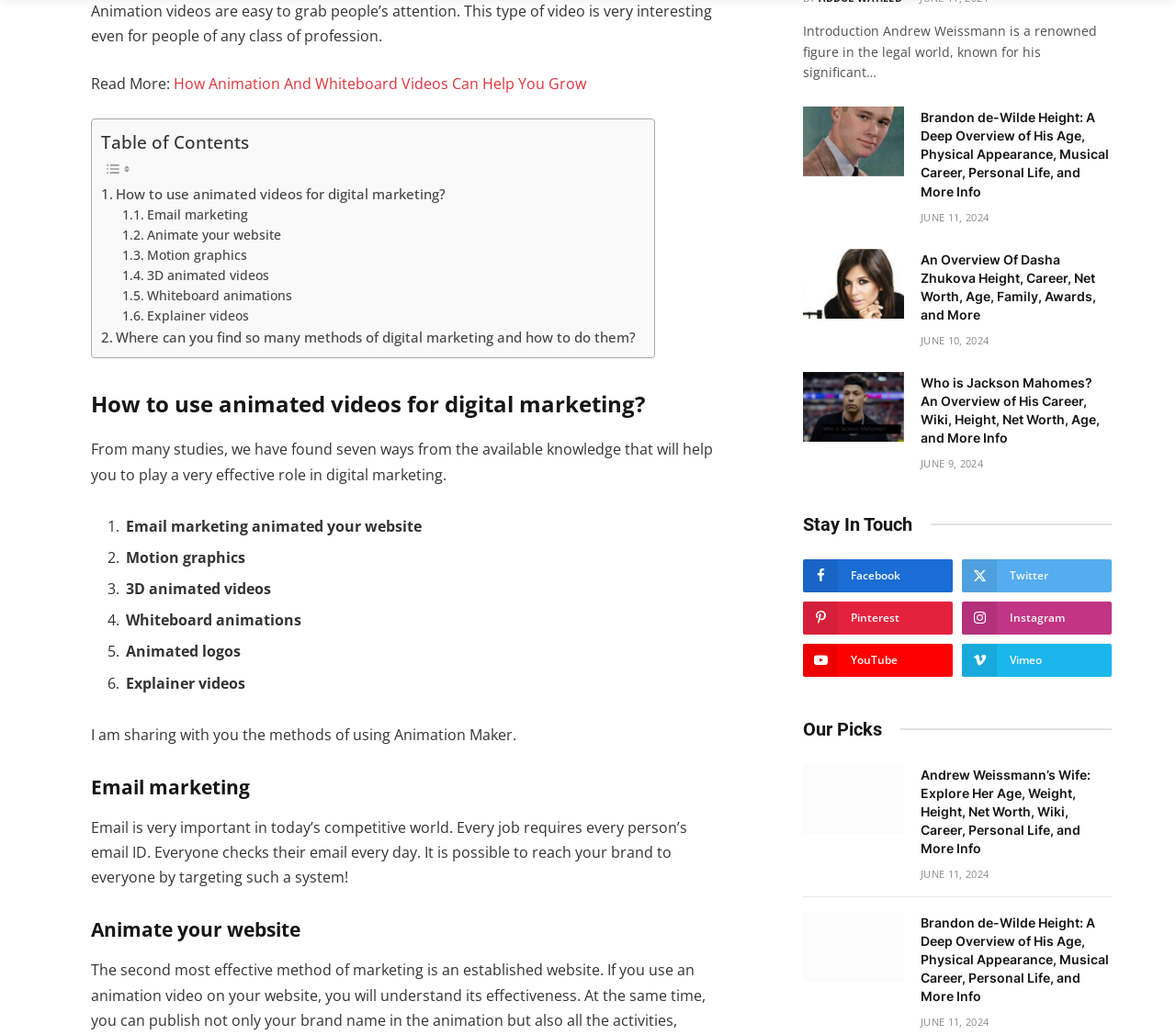What is the topic of the article 'How to use animated videos for digital marketing?'
Look at the image and answer the question with a single word or phrase.

Digital marketing